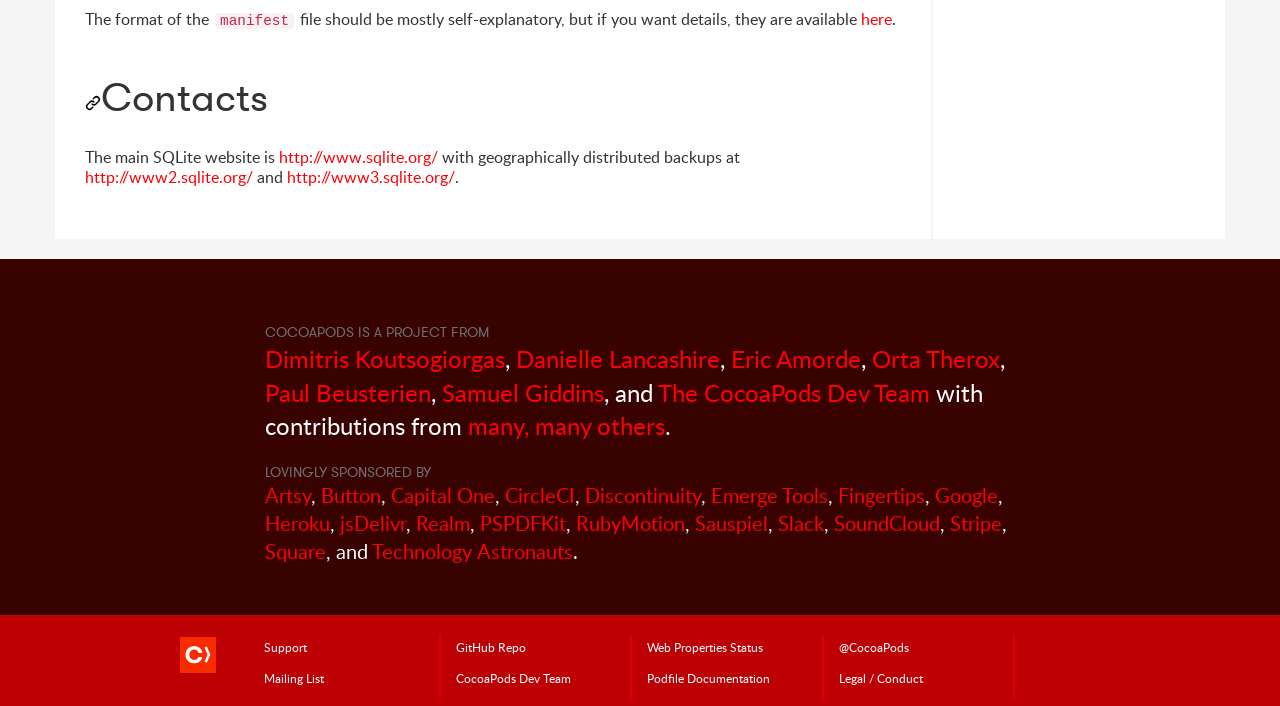Given the following UI element description: "Samuel Giddins", find the bounding box coordinates in the webpage screenshot.

[0.345, 0.532, 0.472, 0.579]